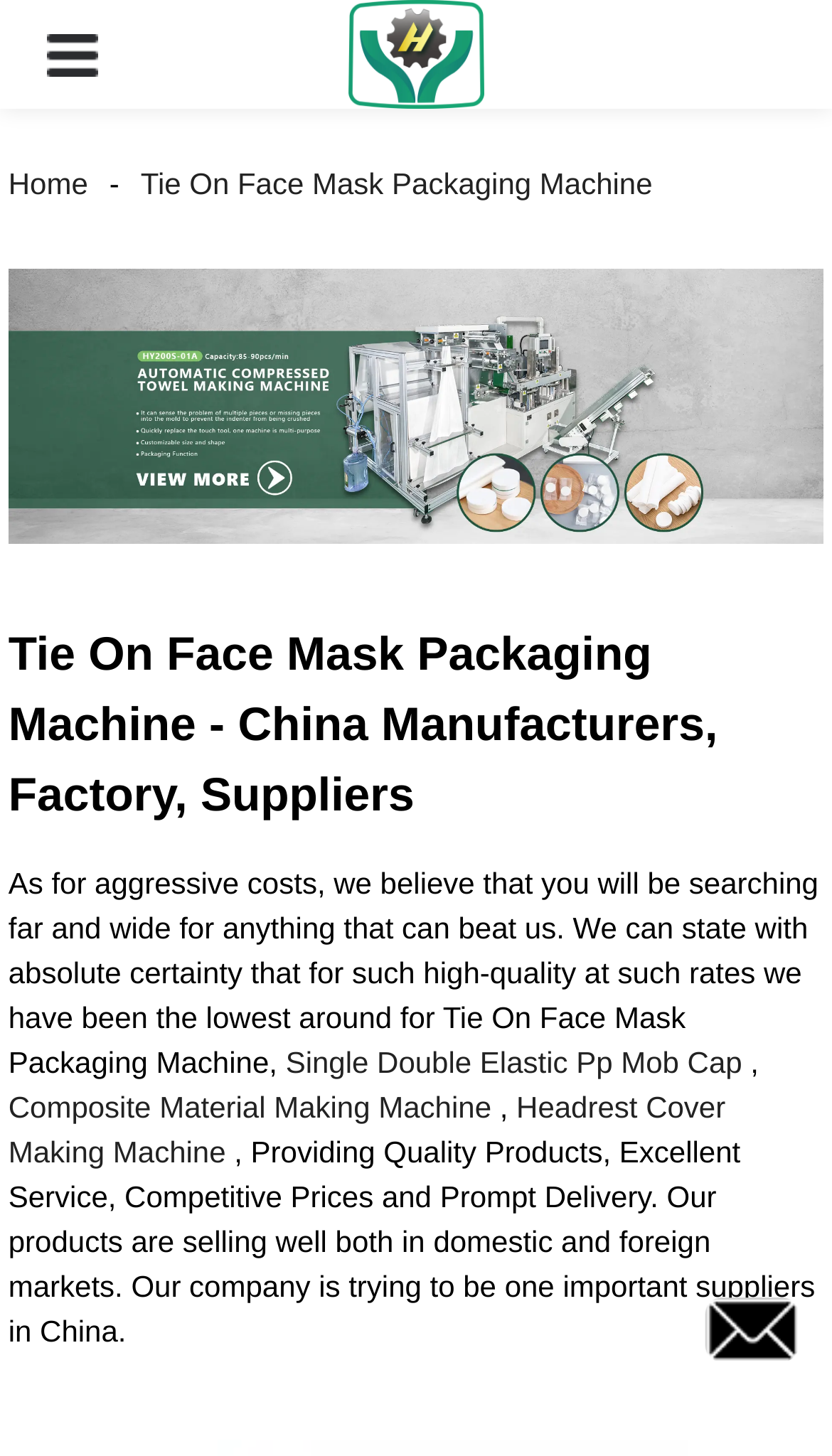Show the bounding box coordinates for the HTML element as described: "Home".

[0.01, 0.114, 0.131, 0.138]